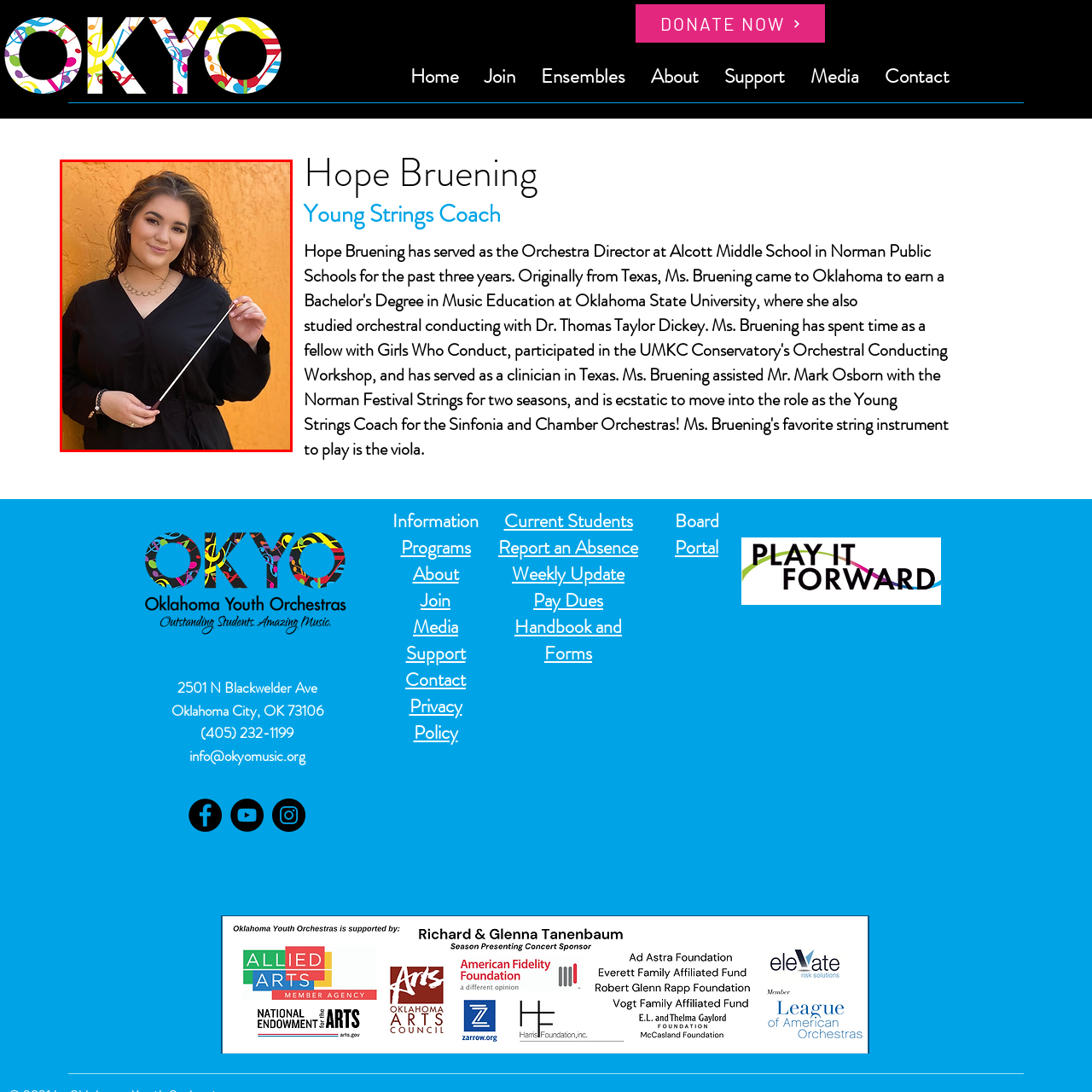What is Hope holding in her right hand?
Observe the image marked by the red bounding box and generate a detailed answer to the question.

Hope Bruening is holding a conducting baton in her right hand, which is a clear indication of her role as a Young Strings Coach with Oklahoma Youth Orchestras and her involvement in music education.